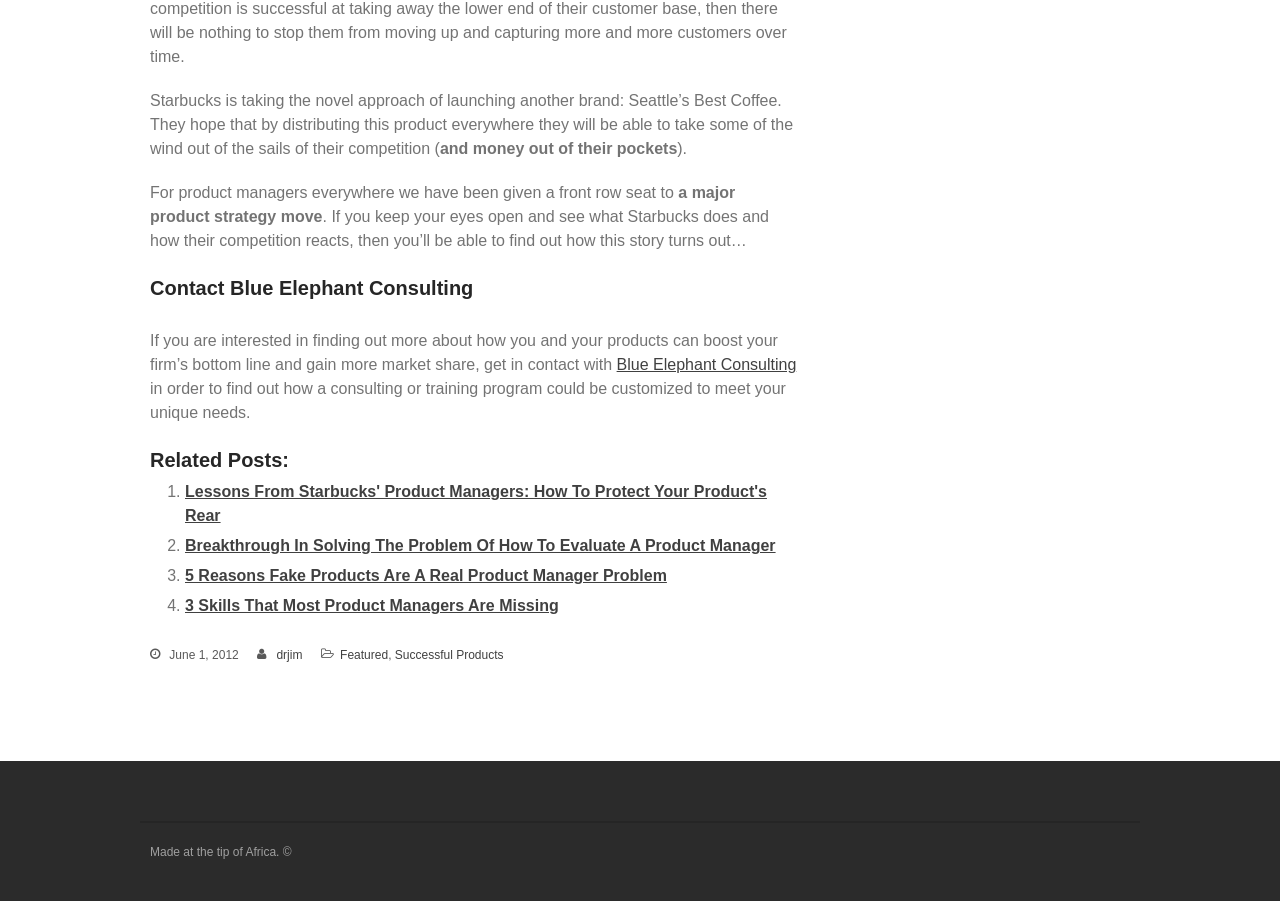Identify the bounding box of the UI component described as: "Successful Products".

[0.308, 0.72, 0.393, 0.735]